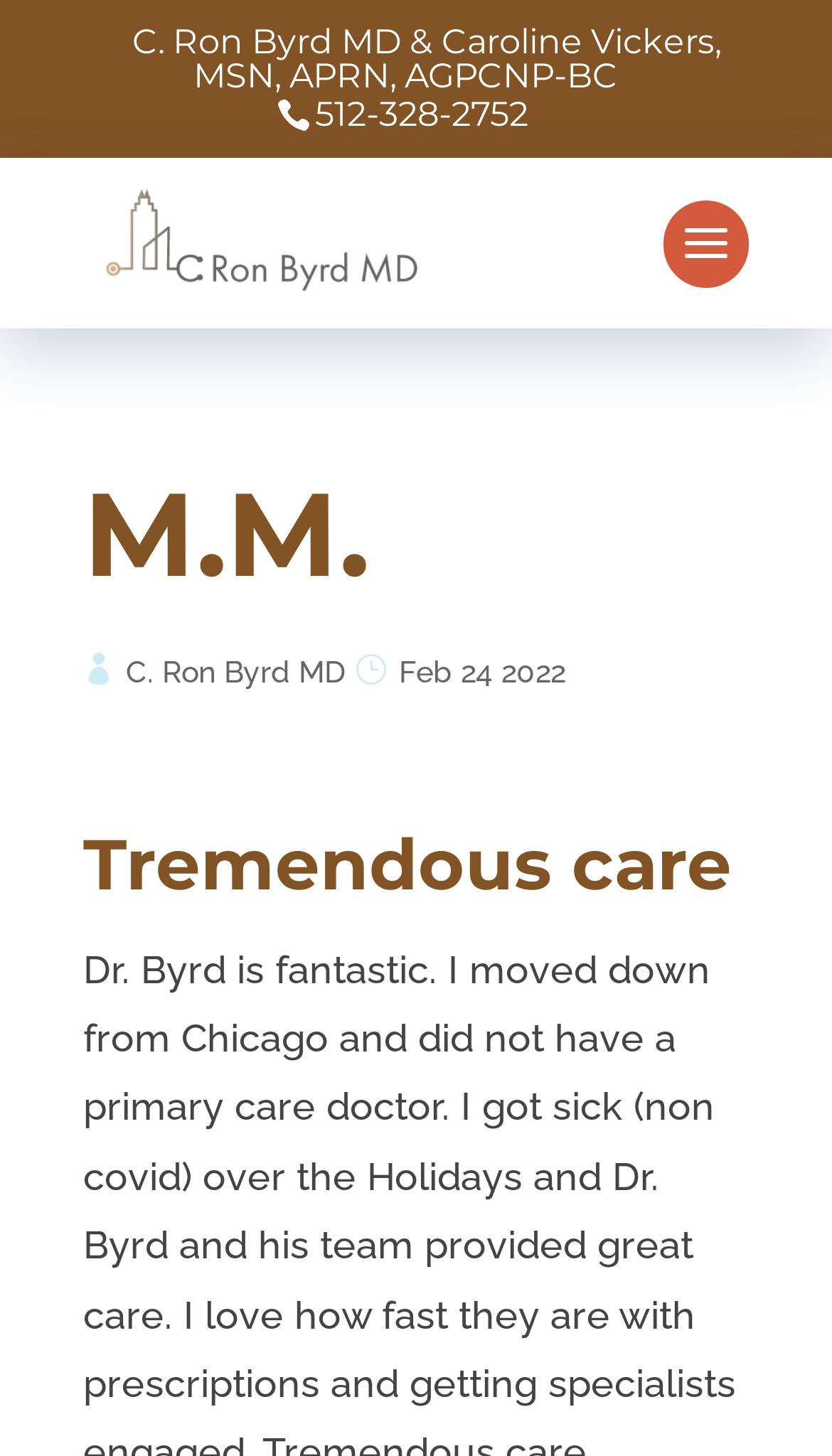Could you indicate the bounding box coordinates of the region to click in order to complete this instruction: "Click the phone number to call the doctor's office".

[0.332, 0.064, 0.668, 0.092]